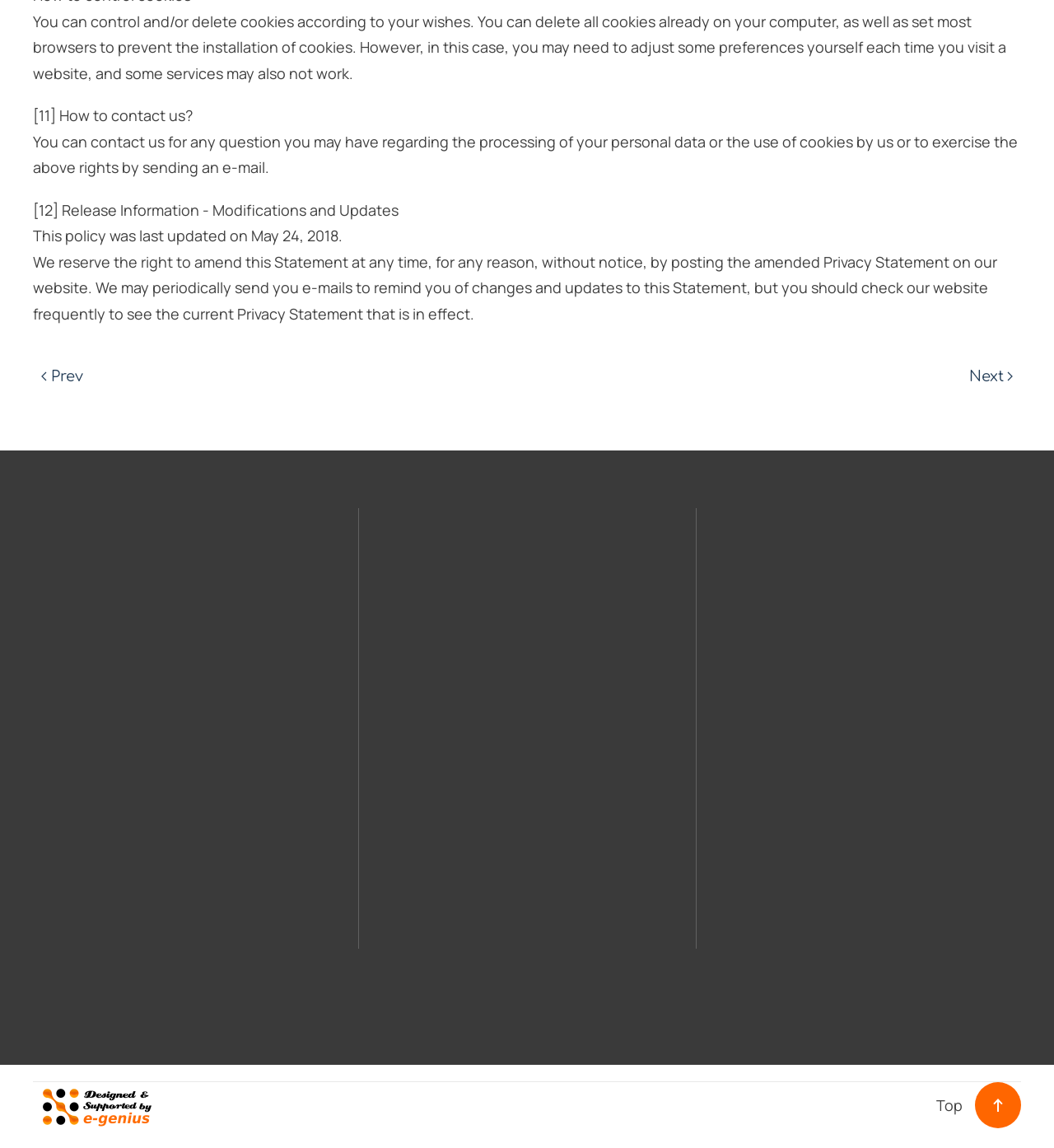How many social media links are there?
Can you give a detailed and elaborate answer to the question?

There are four social media links: Facebook, LinkedIn, YouTube, and Shipserv. These links are located at the bottom of the webpage, each with an accompanying image.